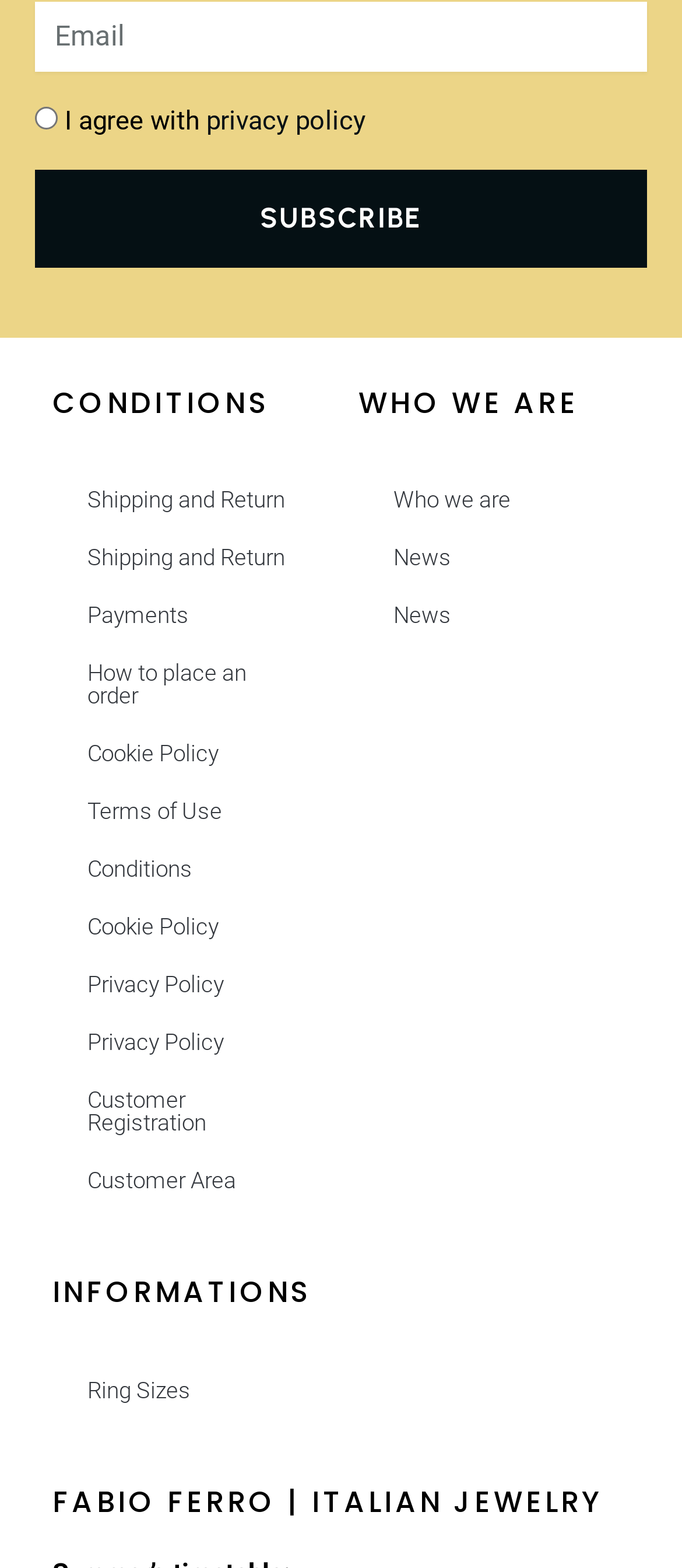Provide a one-word or short-phrase answer to the question:
What is required to subscribe?

Email